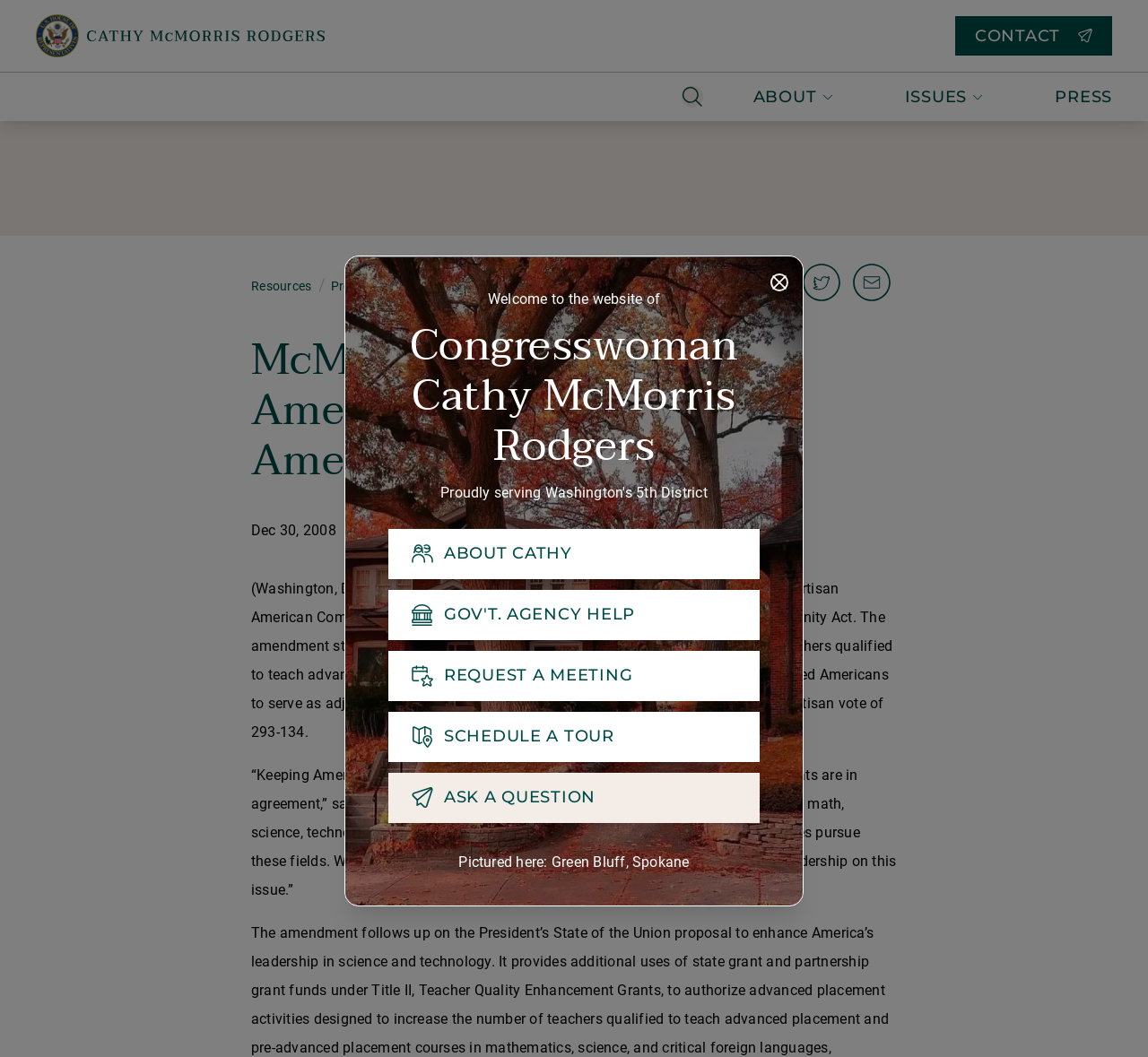Provide the bounding box coordinates of the UI element this sentence describes: "Press".

[0.302, 0.487, 0.374, 0.517]